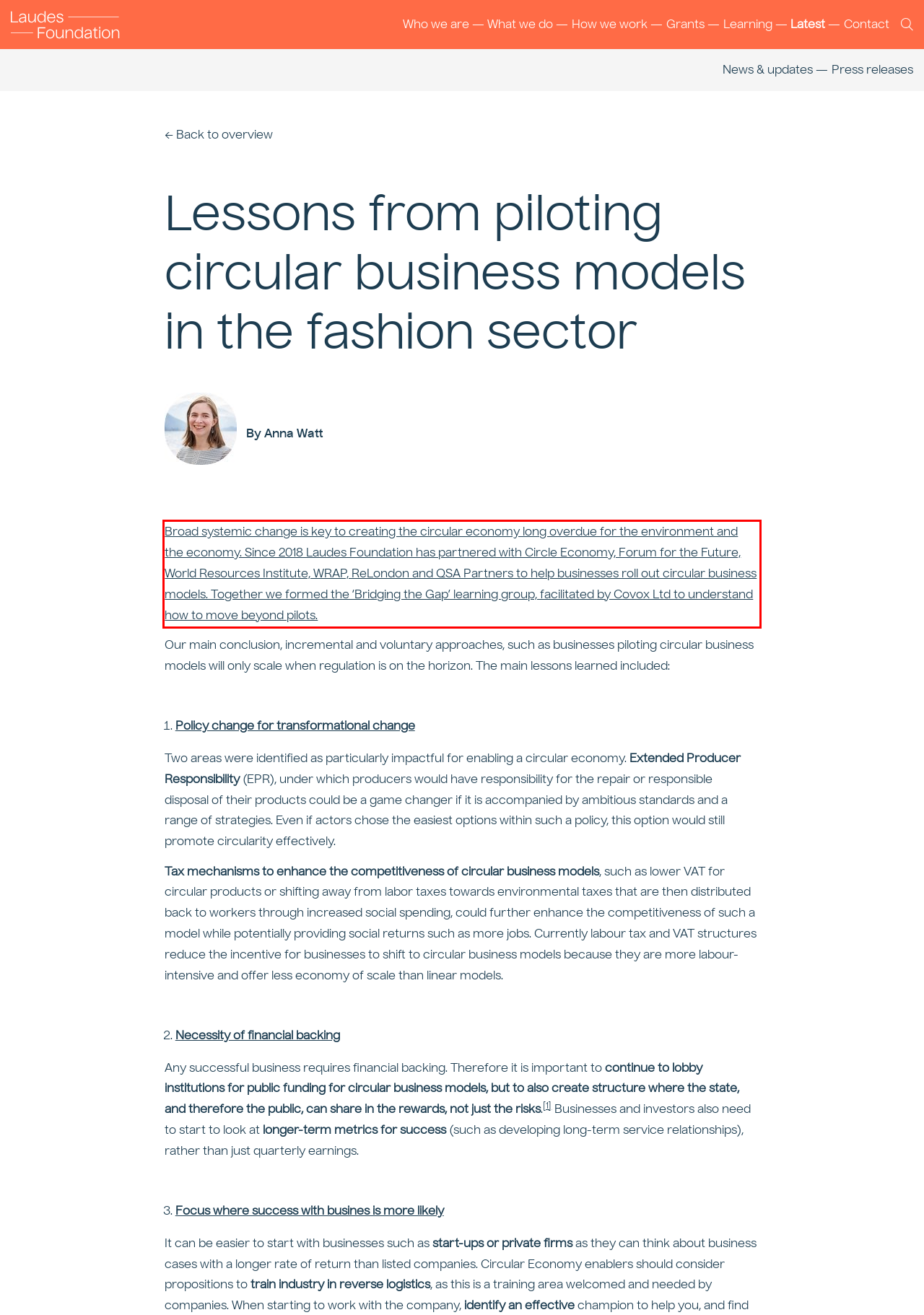You have a screenshot of a webpage where a UI element is enclosed in a red rectangle. Perform OCR to capture the text inside this red rectangle.

Broad systemic change is key to creating the circular economy long overdue for the environment and the economy. Since 2018 Laudes Foundation has partnered with Circle Economy, Forum for the Future, World Resources Institute, WRAP, ReLondon and QSA Partners to help businesses roll out circular business models. Together we formed the ‘Bridging the Gap’ learning group, facilitated by Covox Ltd to understand how to move beyond pilots.